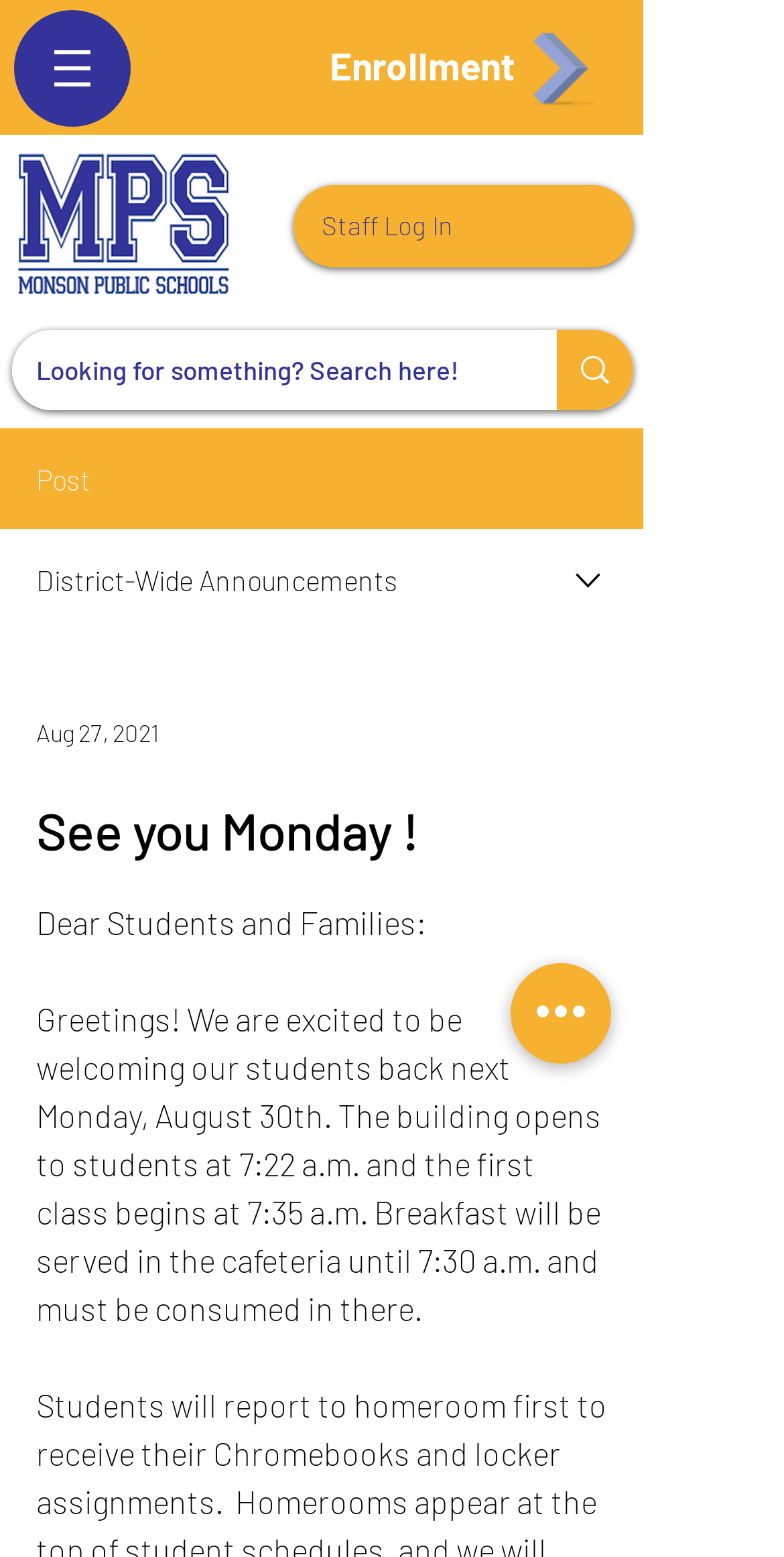What is the building open time?
Provide a detailed and well-explained answer to the question.

I found the answer by reading the text that starts with 'Greetings! We are excited to be welcoming our students back next Monday, August 30th.' and it mentions 'The building opens to students at 7:22 a.m.'.